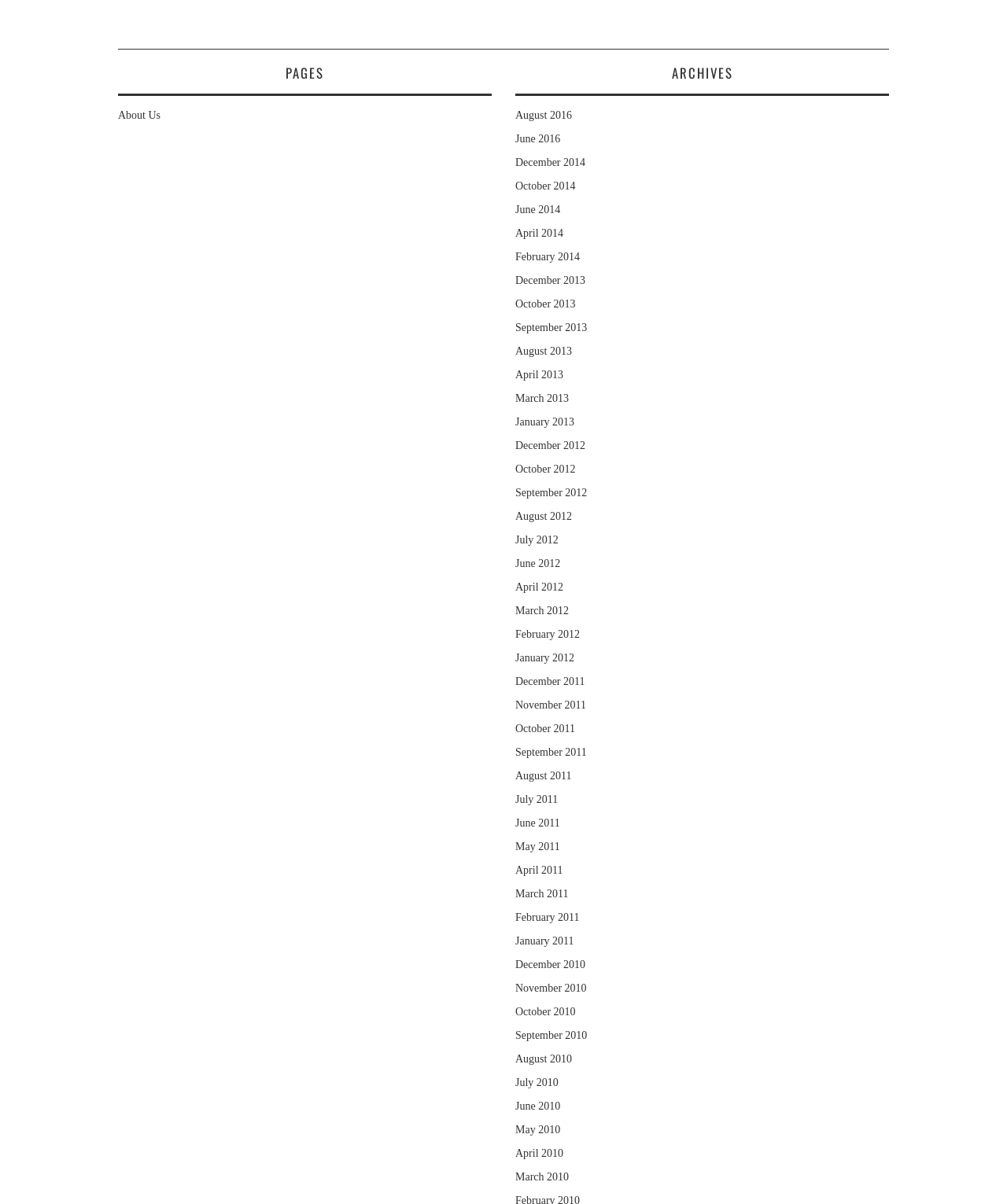Specify the bounding box coordinates of the area to click in order to execute this command: 'Click on About Us'. The coordinates should consist of four float numbers ranging from 0 to 1, and should be formatted as [left, top, right, bottom].

[0.117, 0.091, 0.159, 0.1]